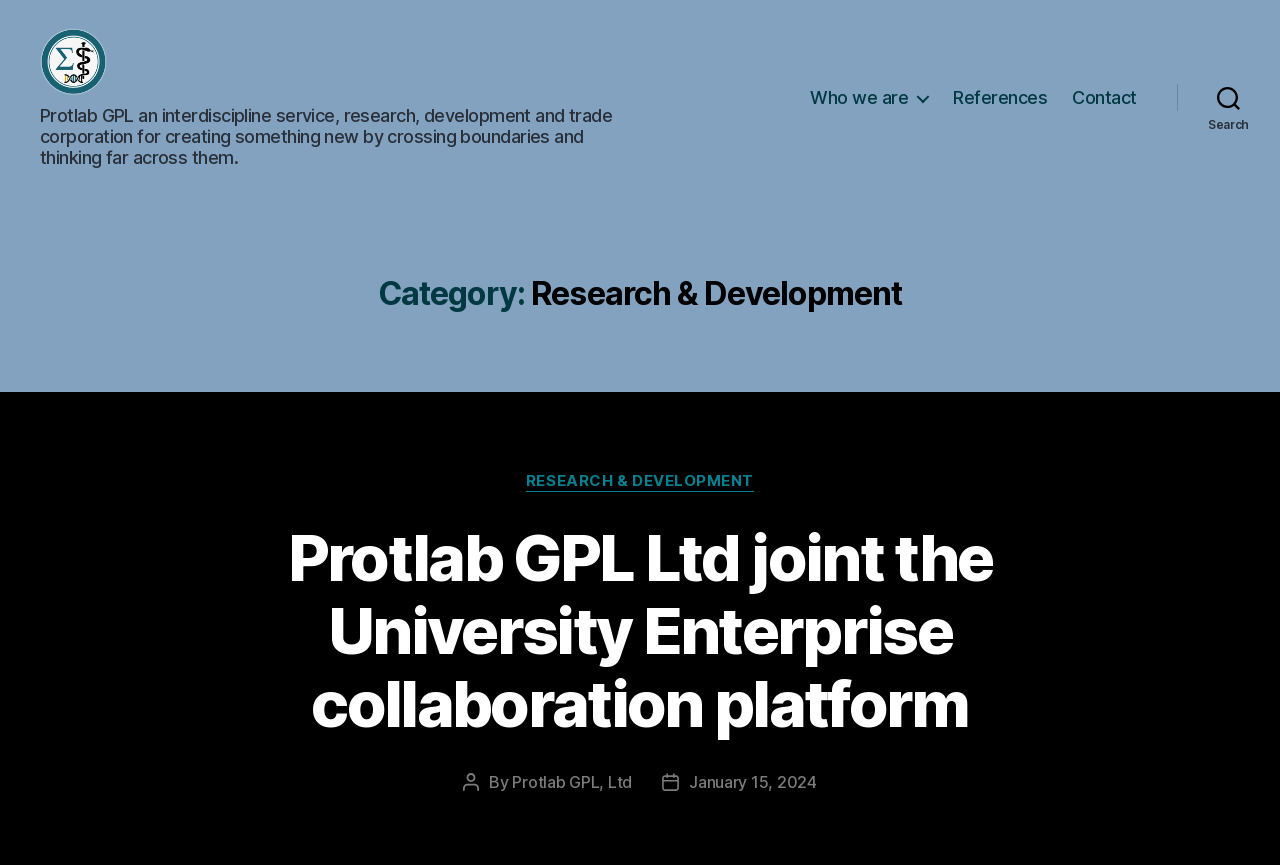Answer the question in a single word or phrase:
What is the name of the corporation?

Protlab GPL